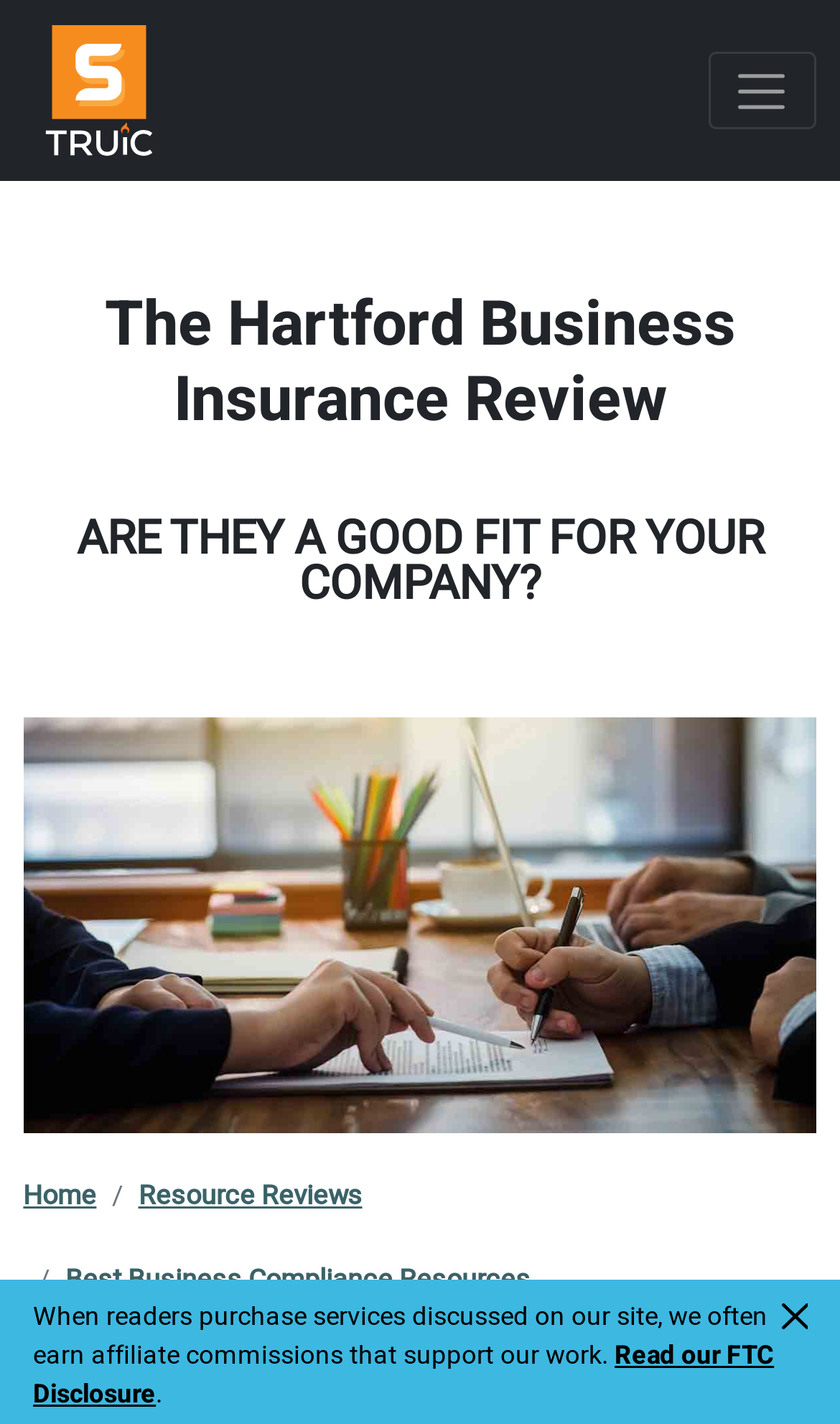Determine the coordinates of the bounding box that should be clicked to complete the instruction: "Go to the Home page". The coordinates should be represented by four float numbers between 0 and 1: [left, top, right, bottom].

[0.028, 0.825, 0.115, 0.852]